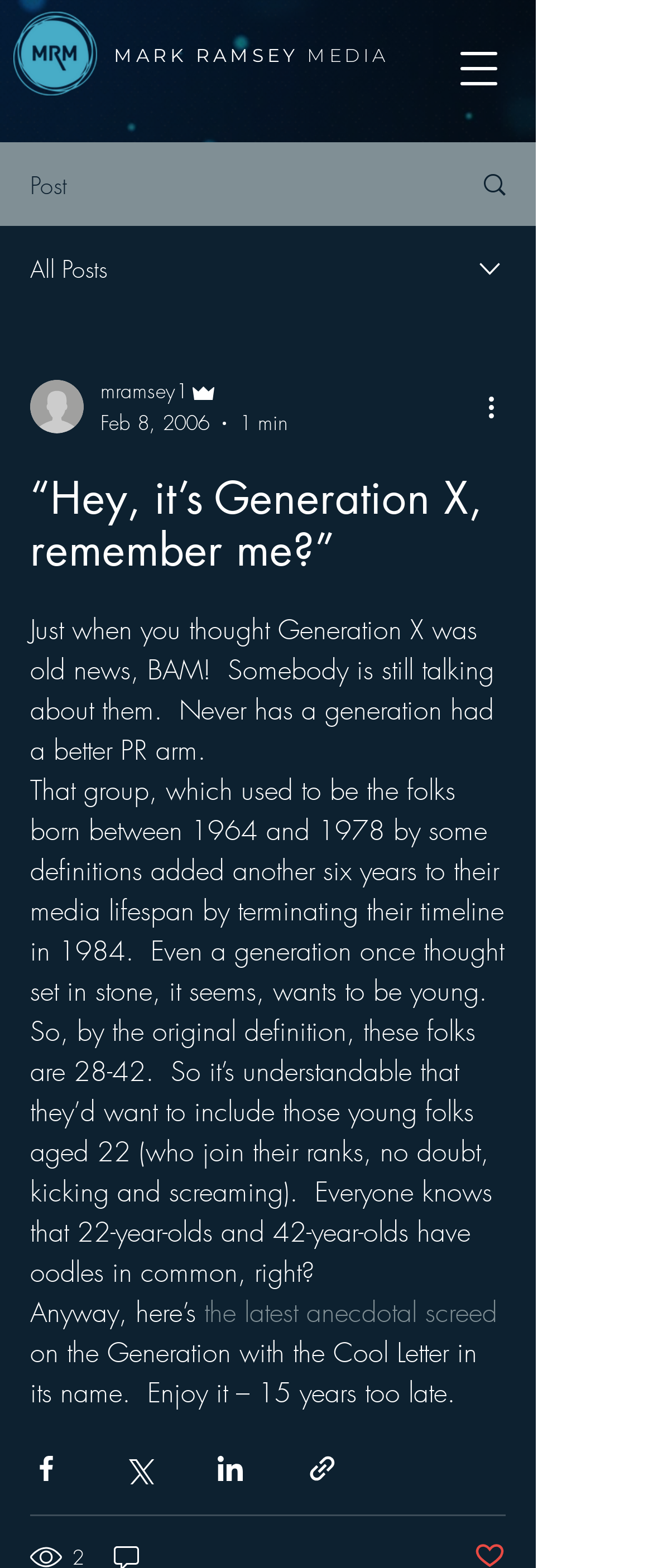Explain the features and main sections of the webpage comprehensively.

This webpage appears to be a blog post or article discussing Generation X. At the top left corner, there is a logo image of "mrm-logo.png" with a link to "MARK RAMSEY MEDIA" next to it. On the top right corner, there is a navigation menu button labeled "Open navigation menu". 

Below the logo, there are several links and buttons, including "Post", "All Posts", and a combobox with a writer's picture and options to select. 

The main content of the webpage is an article with a heading "“Hey, it’s Generation X, remember me?”". The article consists of four paragraphs of text, discussing Generation X and their PR arm, their age range, and how they want to be young. 

At the bottom of the article, there are several social media sharing buttons, including Facebook, Twitter, LinkedIn, and a link to share the article.